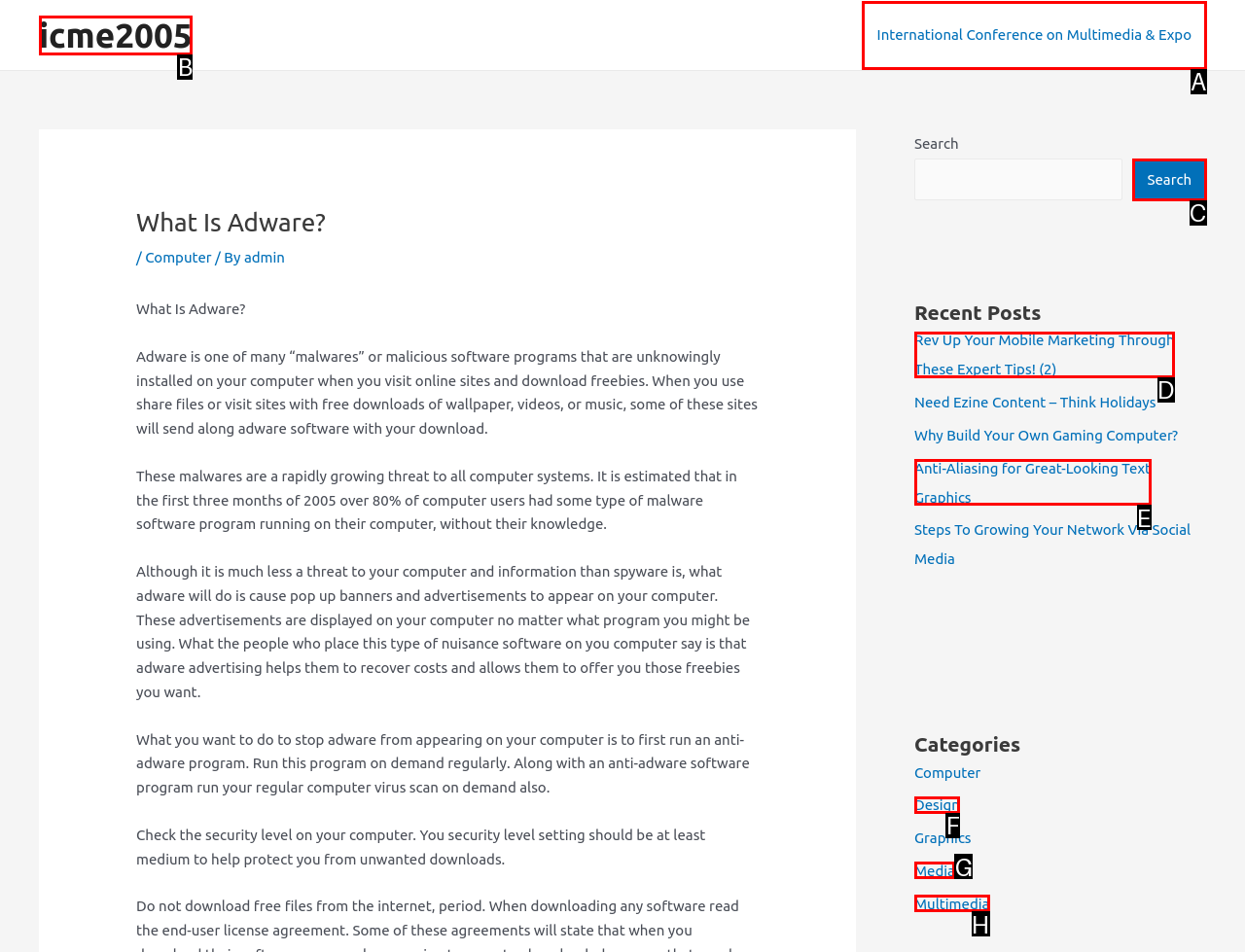Tell me which one HTML element best matches the description: Design Answer with the option's letter from the given choices directly.

F